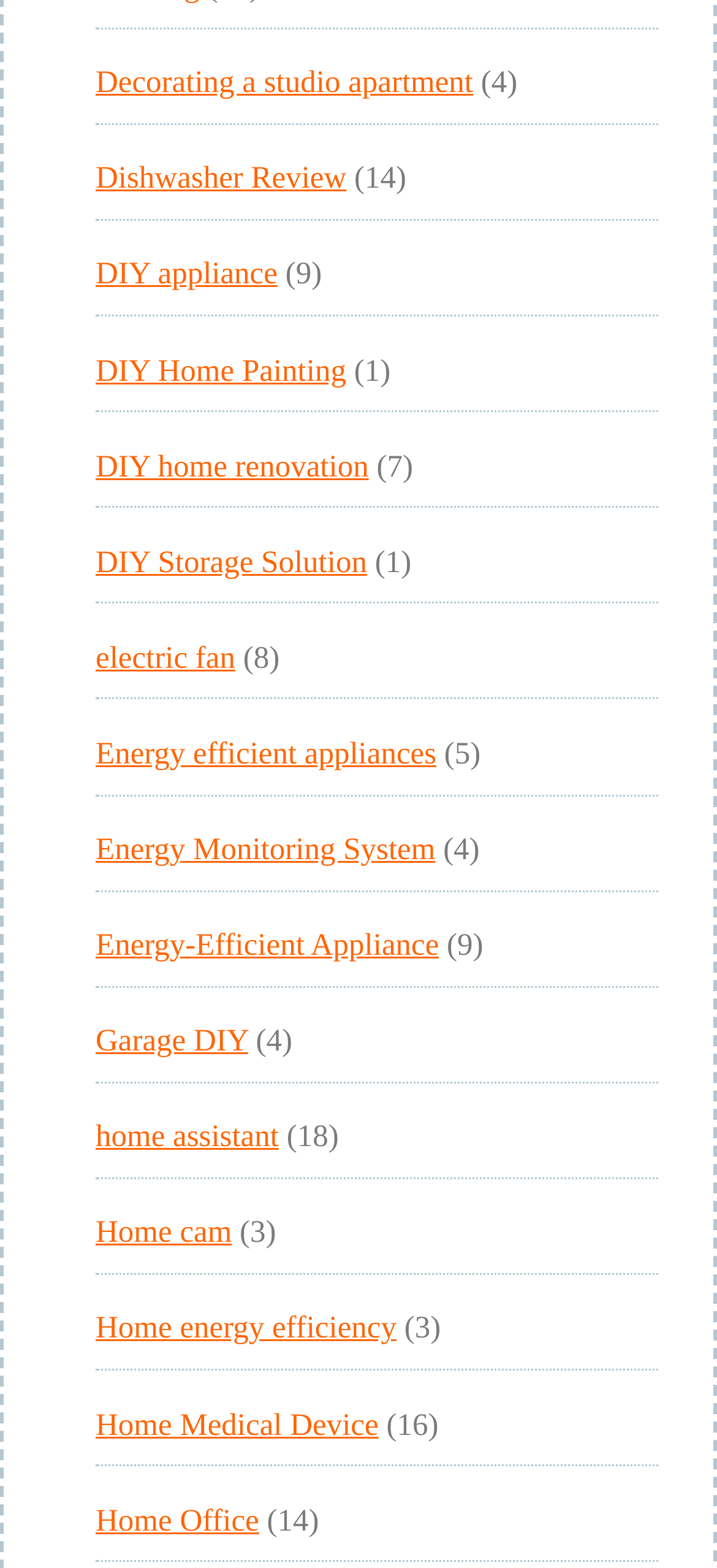Identify the bounding box for the UI element that is described as follows: "Dishwasher Review".

[0.133, 0.102, 0.483, 0.125]